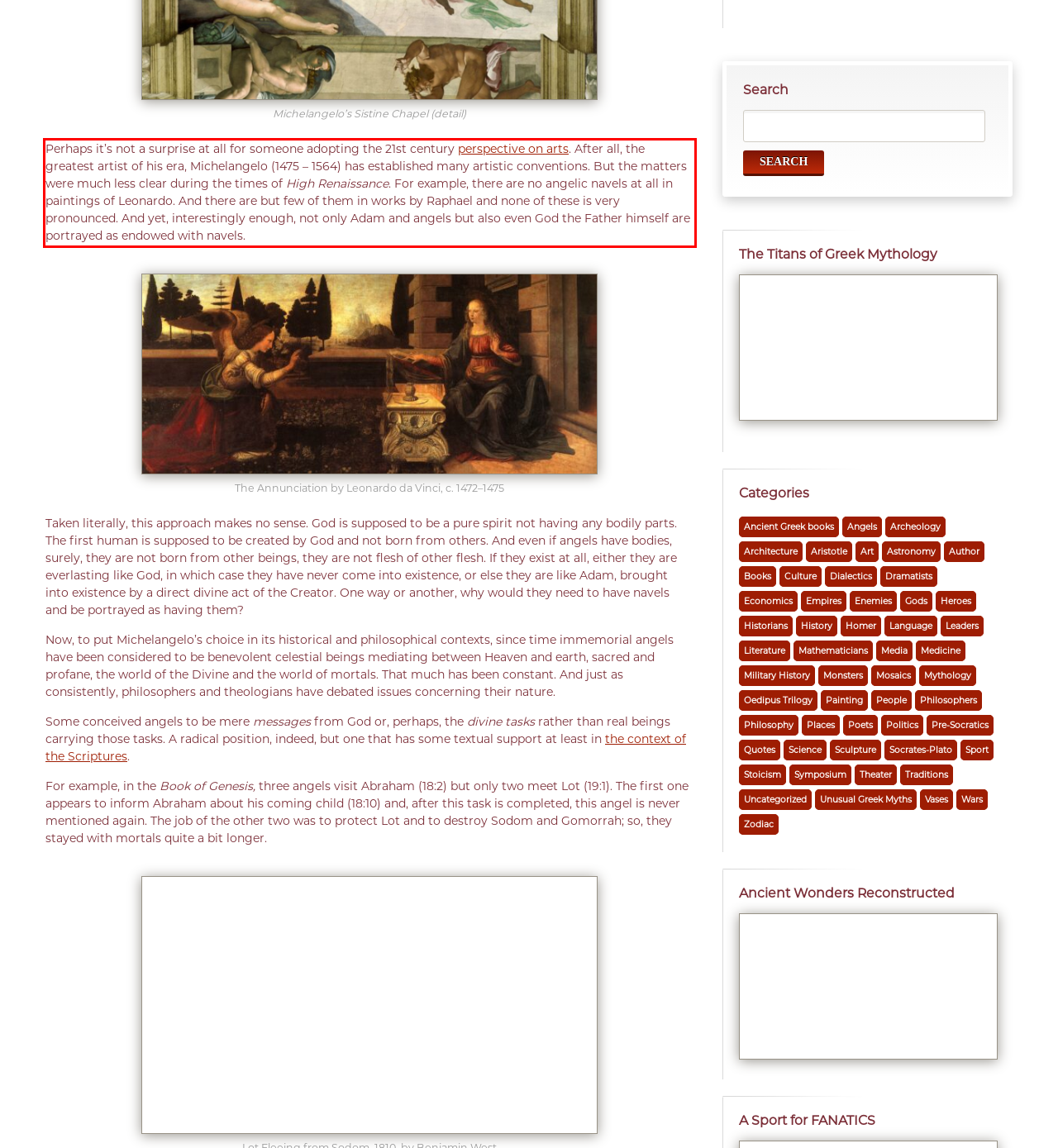You are provided with a webpage screenshot that includes a red rectangle bounding box. Extract the text content from within the bounding box using OCR.

Perhaps it’s not a surprise at all for someone adopting the 21st century perspective on arts. After all, the greatest artist of his era, Michelangelo (1475 – 1564) has established many artistic conventions. But the matters were much less clear during the times of High Renaissance. For example, there are no angelic navels at all in paintings of Leonardo. And there are but few of them in works by Raphael and none of these is very pronounced. And yet, interestingly enough, not only Adam and angels but also even God the Father himself are portrayed as endowed with navels.